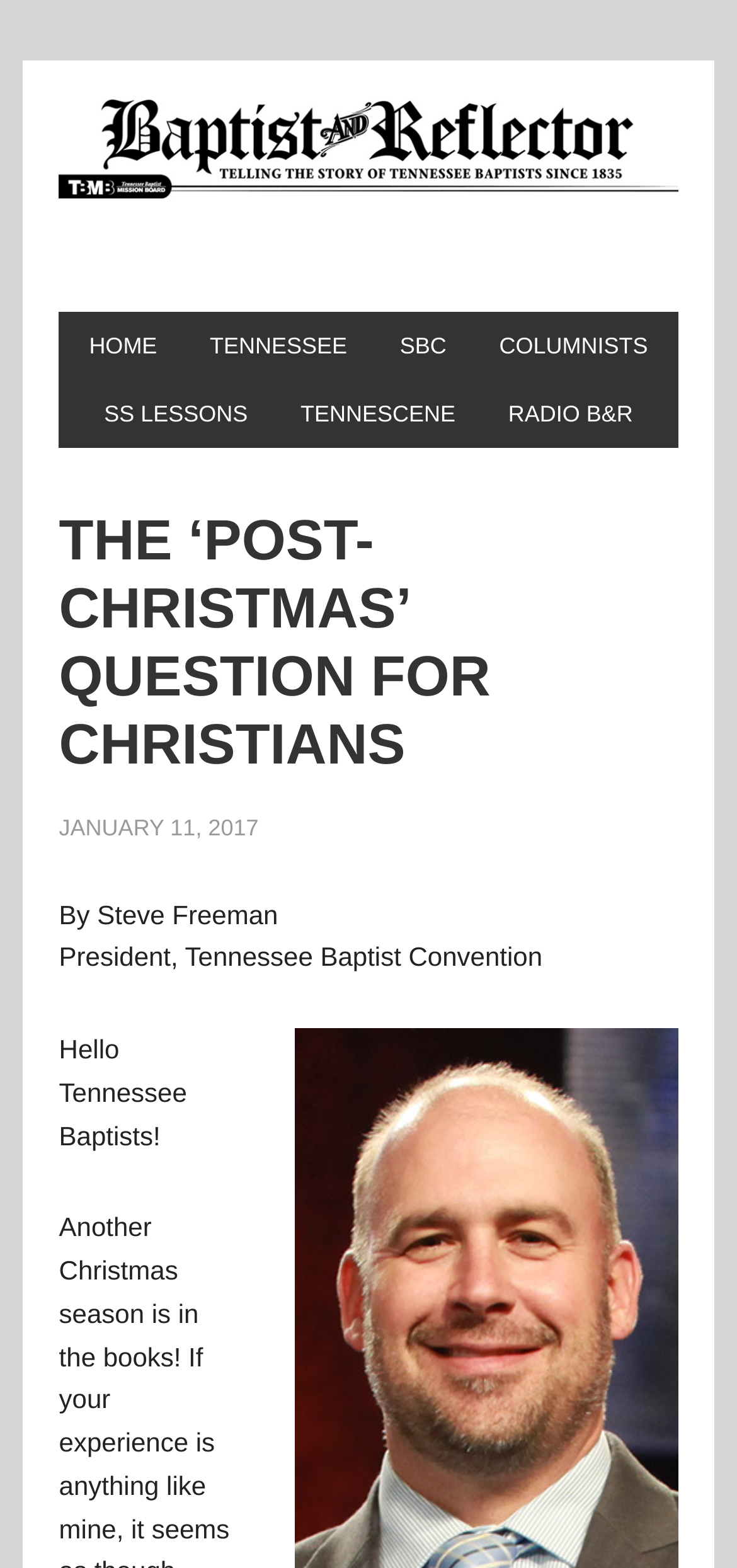Answer the following query with a single word or phrase:
What is the greeting in the article?

Hello Tennessee Baptists!